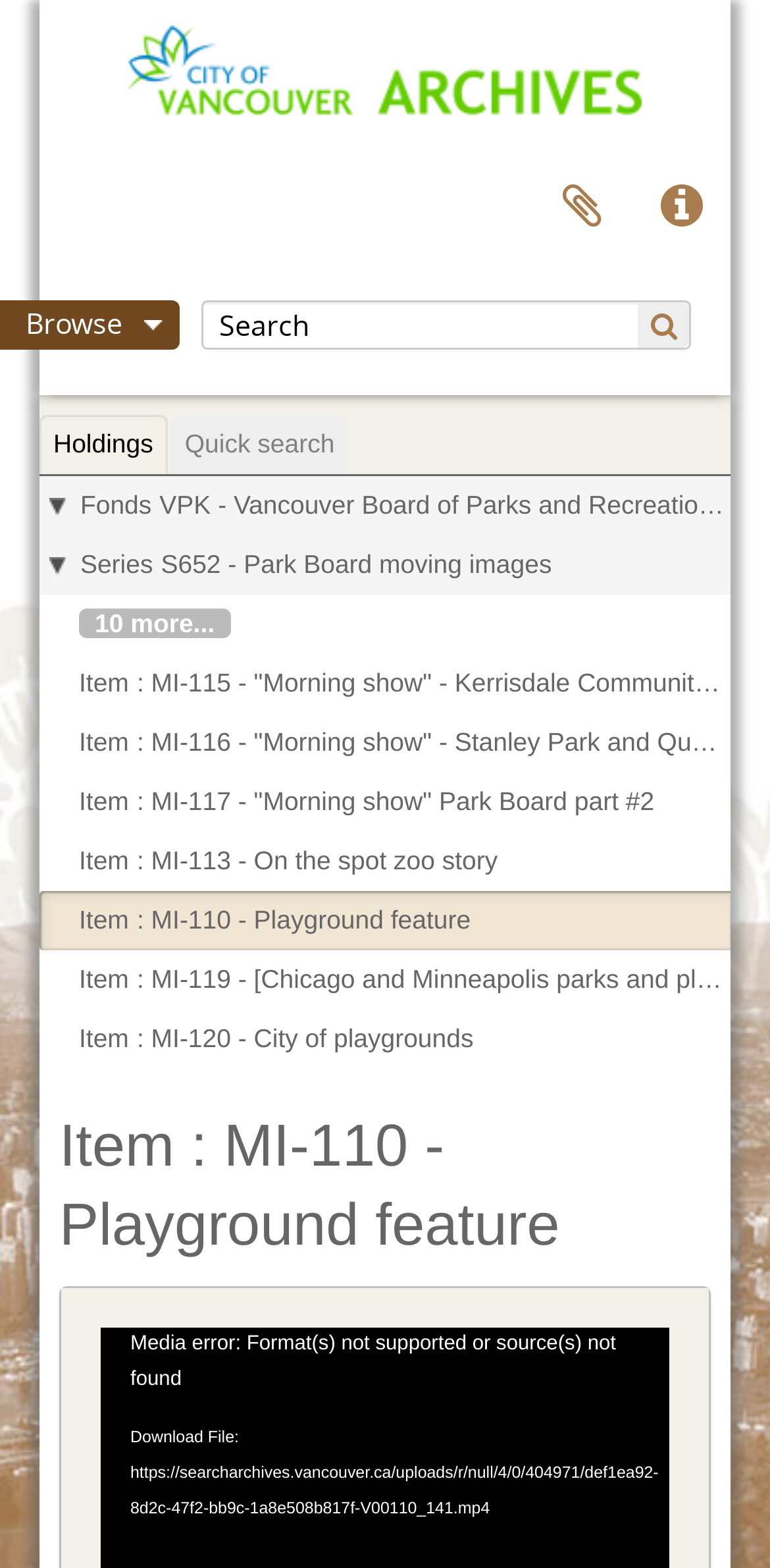Generate a comprehensive description of the webpage.

The webpage is about a documentary film titled "Playground feature" from the City of Vancouver Archives. At the top, there is a link and an image, taking up almost the entire width of the page. Below them, there are two buttons, "Quick links" and "Clipboard", positioned side by side. 

To the right of these buttons, there is a search bar with a textbox and a "Search" button. Below the search bar, there are several links, including "Holdings", "Quick search", and others. These links are arranged vertically, with some static text elements, such as "Fonds" and "Series", separating them.

The main content of the page is a list of items, each with a title and a link. The titles are "Item" followed by a description, such as "MI-117 - 'Morning show' Park Board part #2" or "MI-110 - Playground feature". These items are arranged vertically, taking up most of the page.

At the bottom of the page, there is a heading "Item : MI-110 - Playground feature" that spans almost the entire width of the page. Below this heading, there is a video player with a static text "Video Player" and a link to download a file. However, there is also an error message "Media error: Format(s) not supported or source(s) not found" indicating that the video cannot be played.